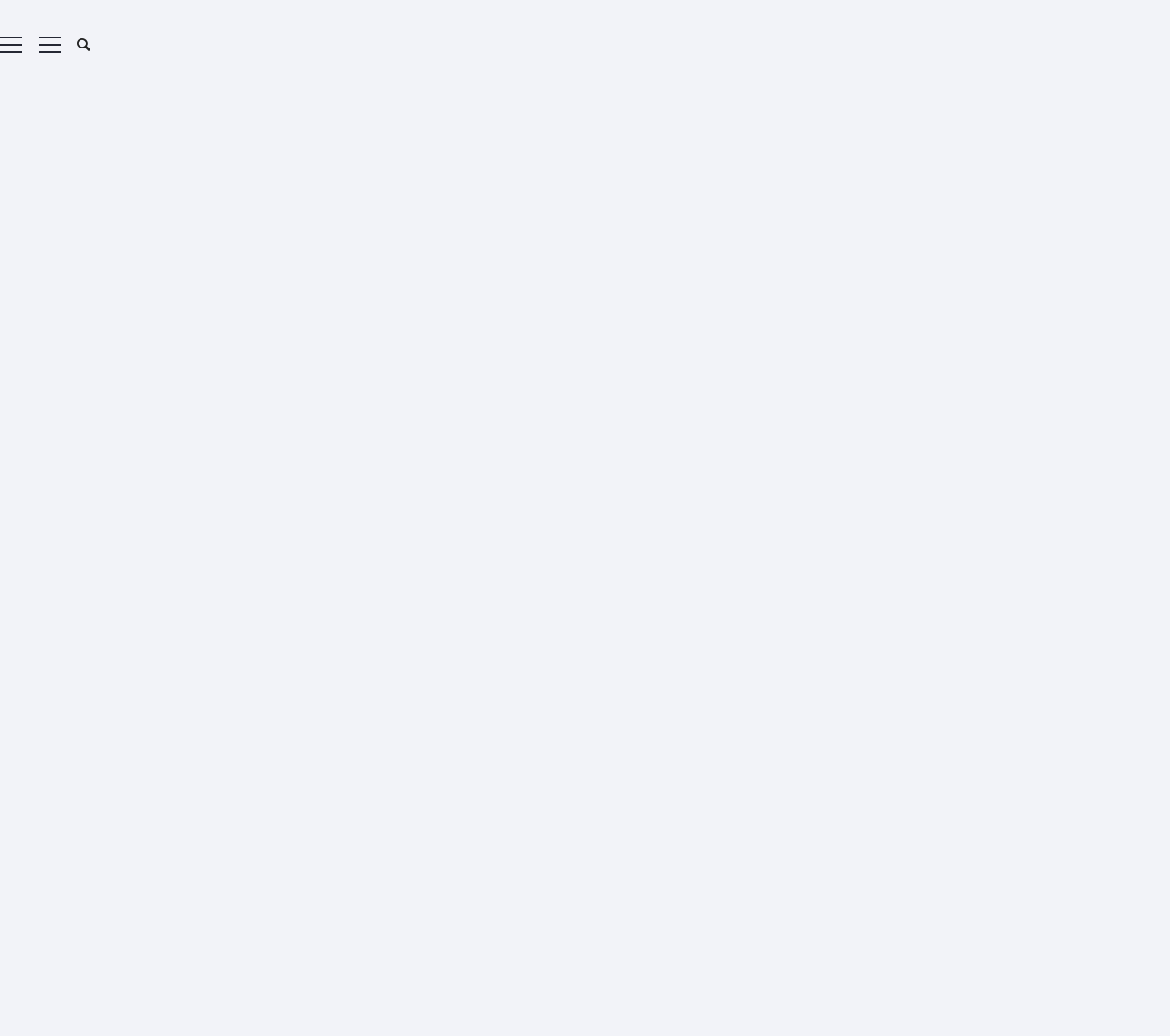Pinpoint the bounding box coordinates of the element you need to click to execute the following instruction: "Search for something". The bounding box should be represented by four float numbers between 0 and 1, in the format [left, top, right, bottom].

[0.75, 0.071, 0.953, 0.124]